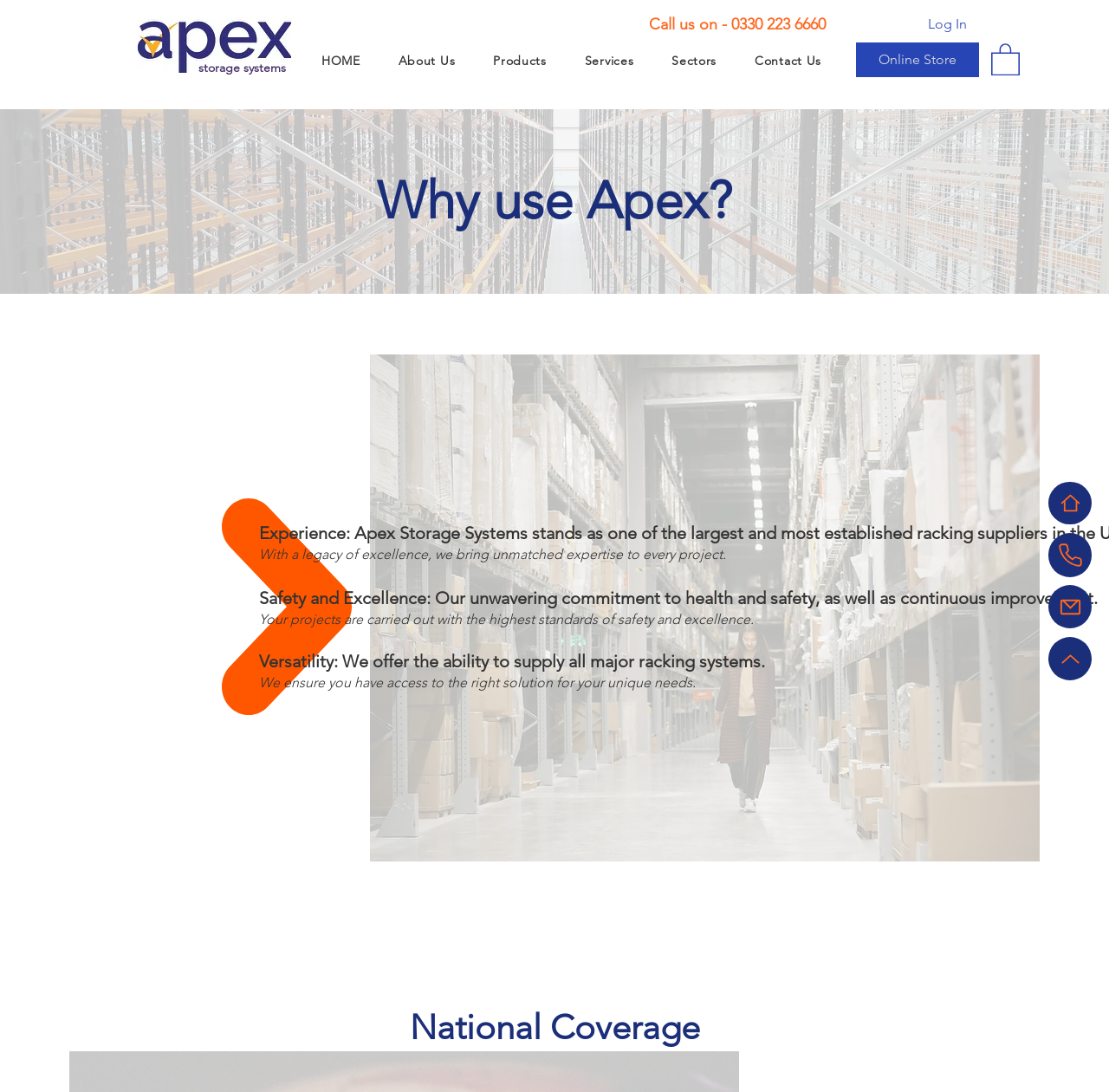How does Apex approach projects?
Kindly offer a detailed explanation using the data available in the image.

The StaticText 'Your projects are carried out with the highest standards of safety and excellence.' suggests that Apex approaches projects with the highest standards of safety and excellence.